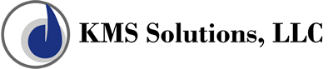Please provide a brief answer to the following inquiry using a single word or phrase:
In which year was KMS Solutions established?

2005